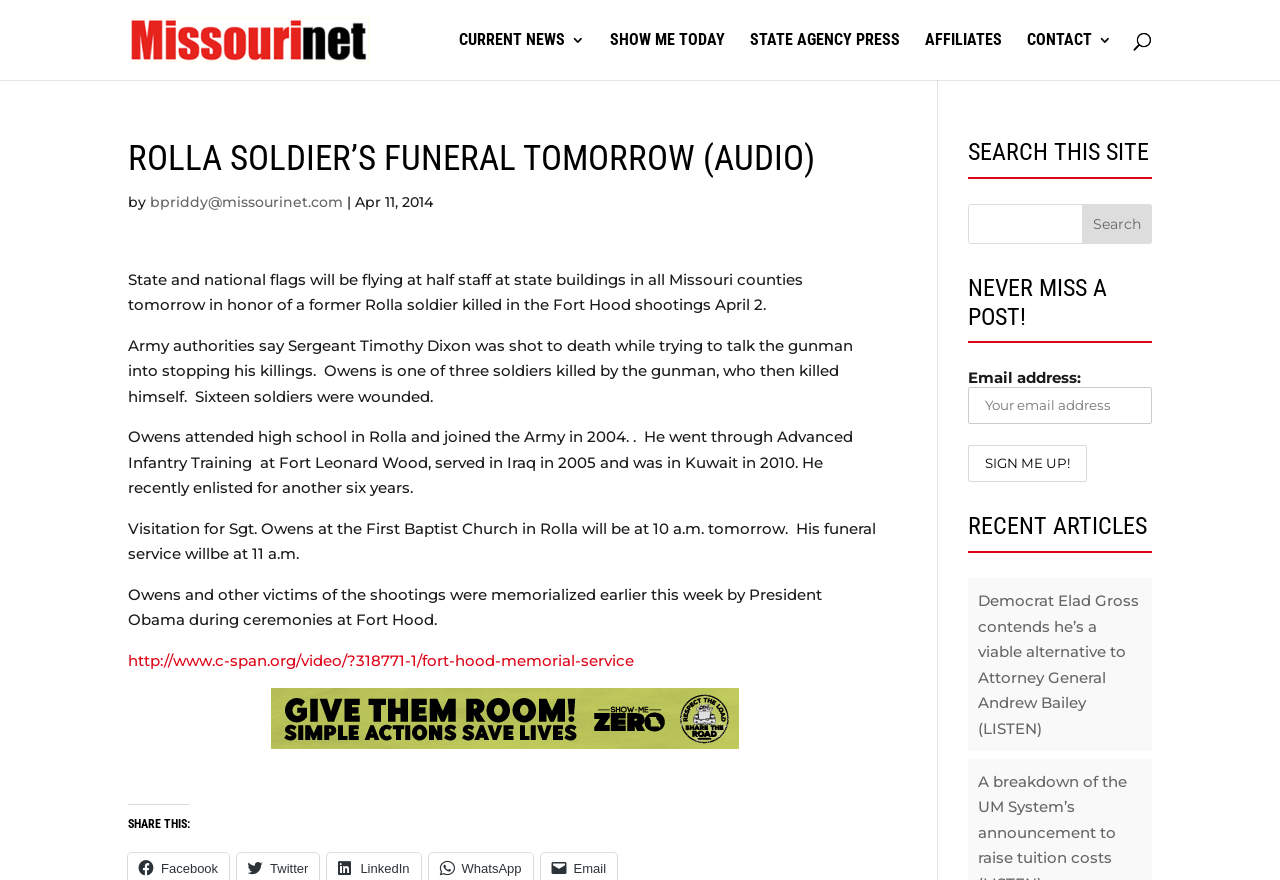What is the name of the soldier killed in the Fort Hood shootings?
Using the picture, provide a one-word or short phrase answer.

Sergeant Timothy Dixon